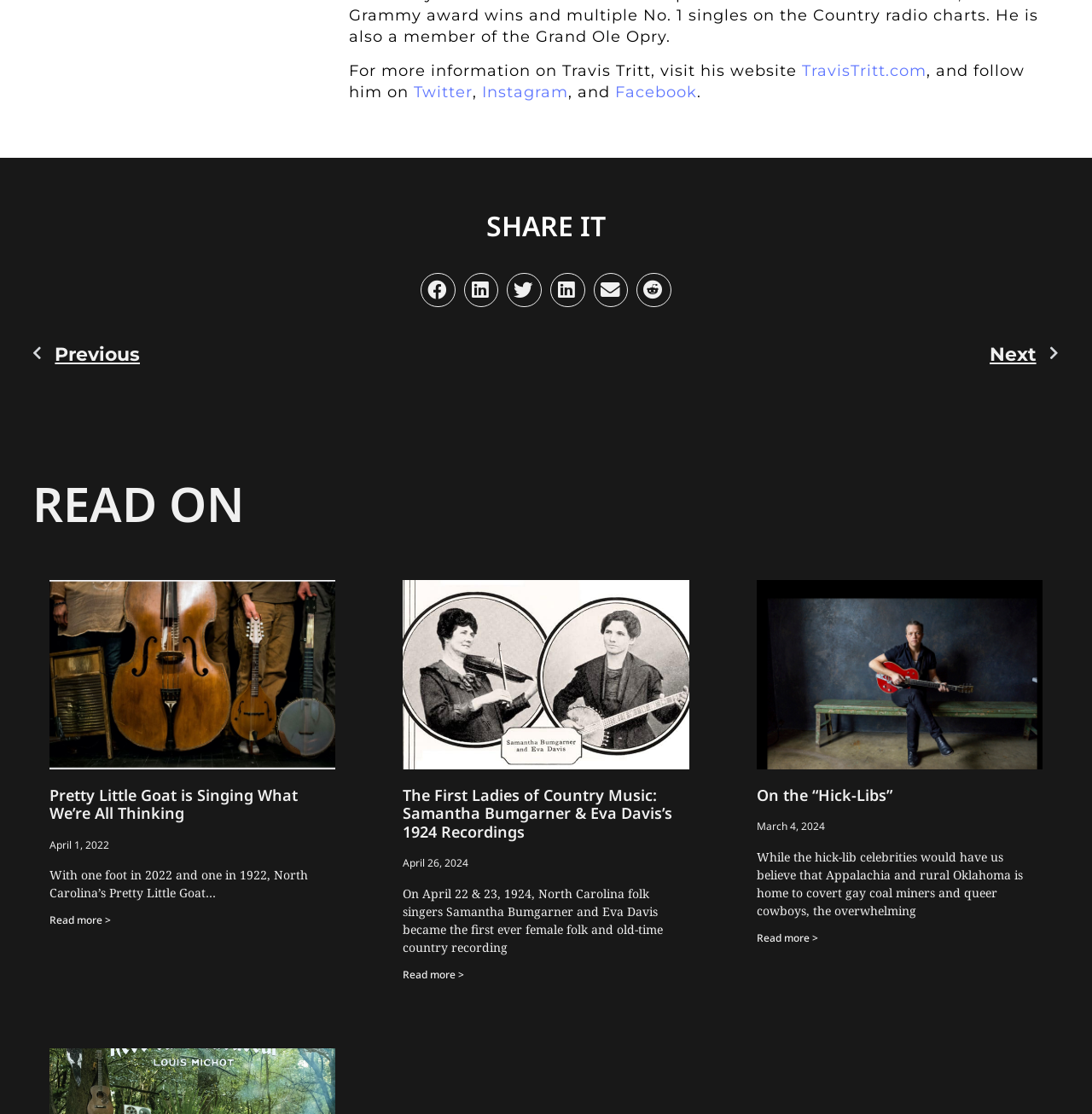What is the name of the website to visit for more information on Travis Tritt?
Based on the image, respond with a single word or phrase.

TravisTritt.com